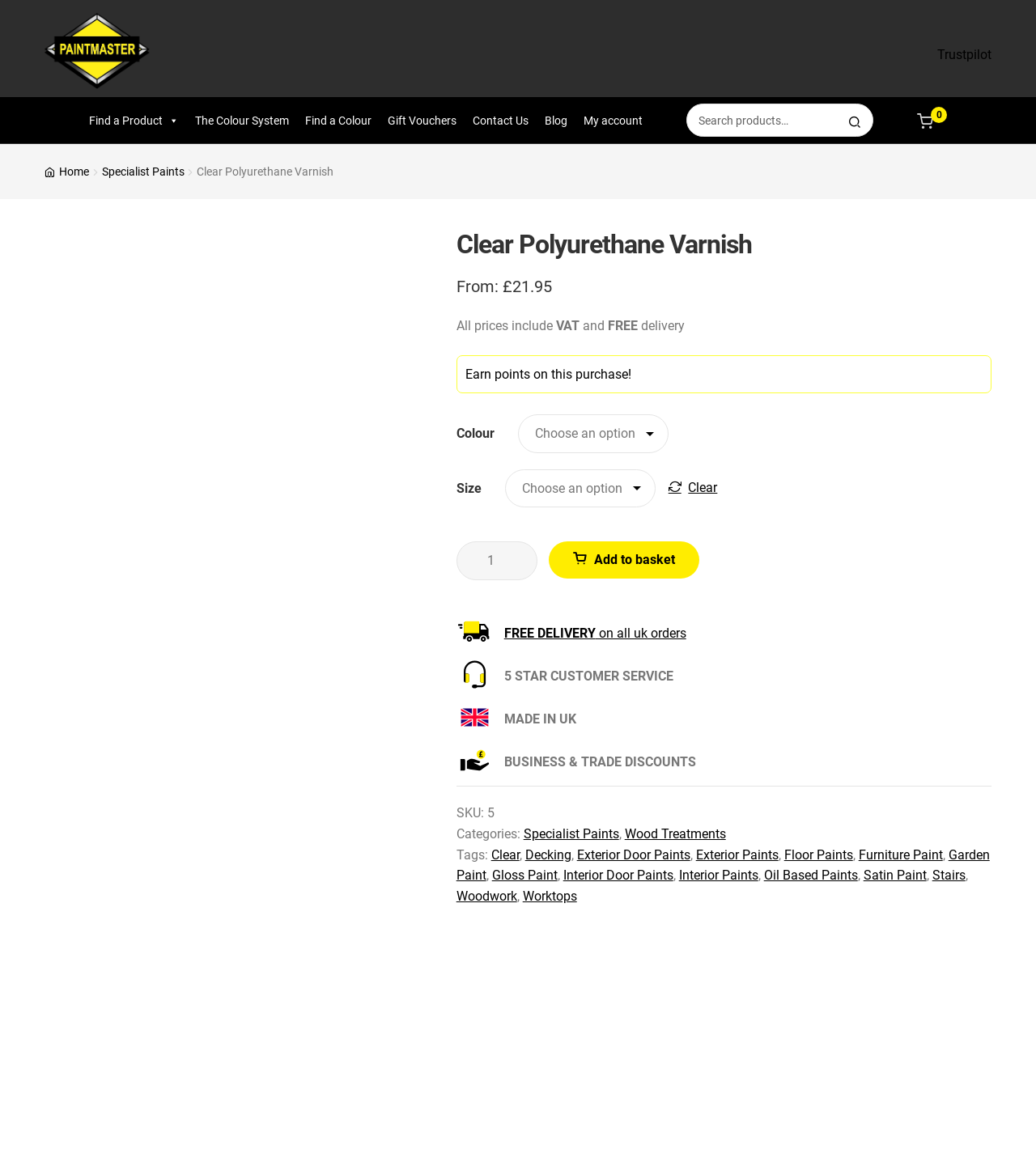What is the name of the product?
Give a detailed response to the question by analyzing the screenshot.

The name of the product can be found in the heading element with the text 'Clear Polyurethane Varnish' which is located at the top of the page, below the navigation menu.